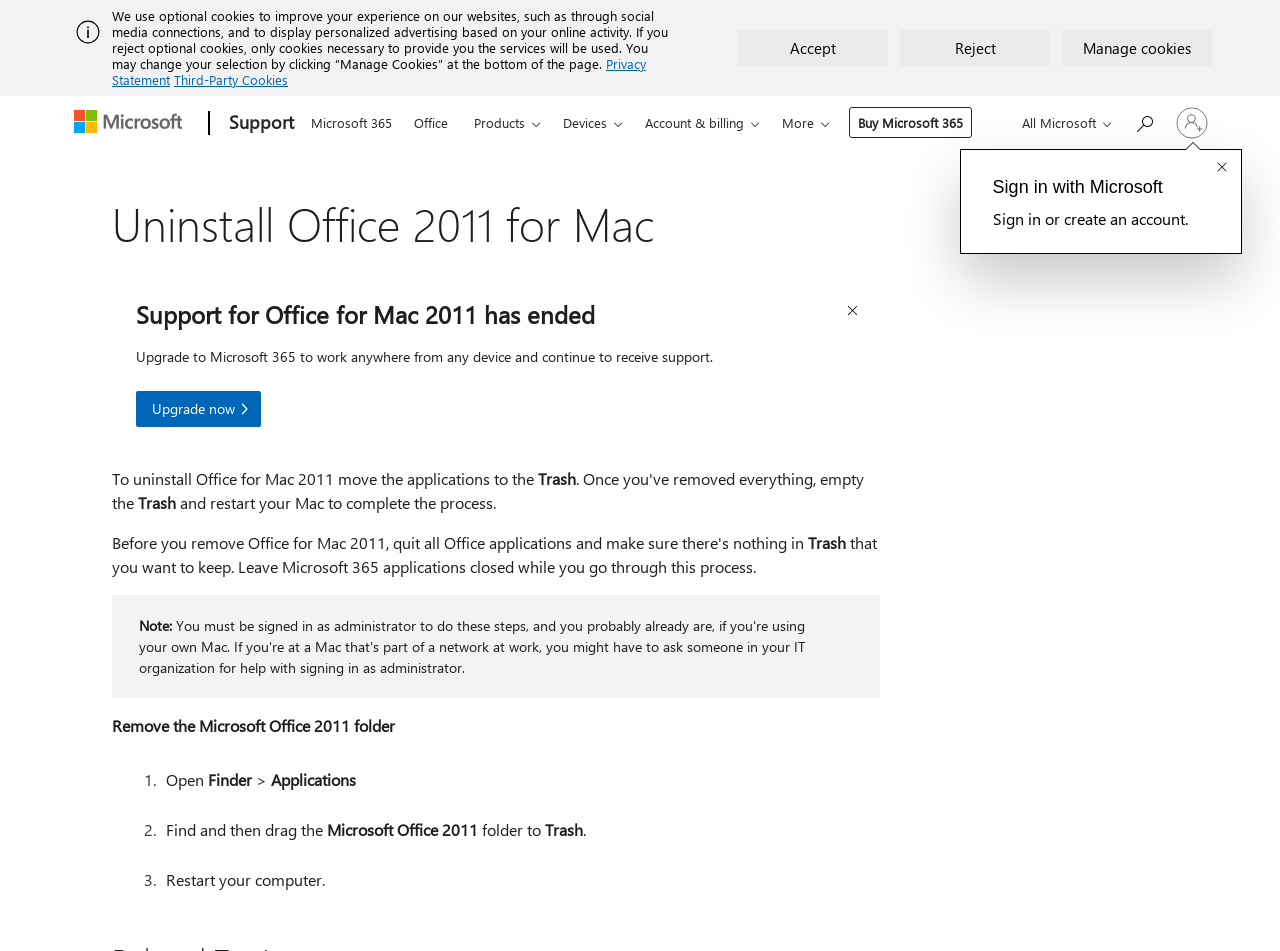Generate an in-depth caption that captures all aspects of the webpage.

The webpage is about uninstalling Office 2011 for Mac, provided by Microsoft Support. At the top, there is an alert message and an image, followed by a paragraph of text about optional cookies and personalized advertising. Below this, there are three buttons: "Accept", "Reject", and "Manage Cookies".

On the top-left corner, there is a navigation menu with links to "Microsoft", "Support", and a contextual menu with links to "Microsoft 365", "Office", and other products. On the top-right corner, there is a search bar with a button to "Search for help".

The main content of the page is divided into sections. The first section has a heading "Uninstall Office 2011 for Mac" and a subheading "Support for Office for Mac 2011 has ended". Below this, there is a link to upgrade to Microsoft 365.

The next section provides step-by-step instructions on how to uninstall Office 2011 for Mac. The instructions are divided into three steps, each with a numbered list marker. The first step is to move the applications to the Trash and restart the Mac. The second step is to remove the Microsoft Office 2011 folder by opening Finder, navigating to the Applications folder, and dragging the folder to the Trash. The third step is to restart the computer.

Throughout the page, there are various links and buttons, including a "Close Ad" button and a "Sign in to your account" link.